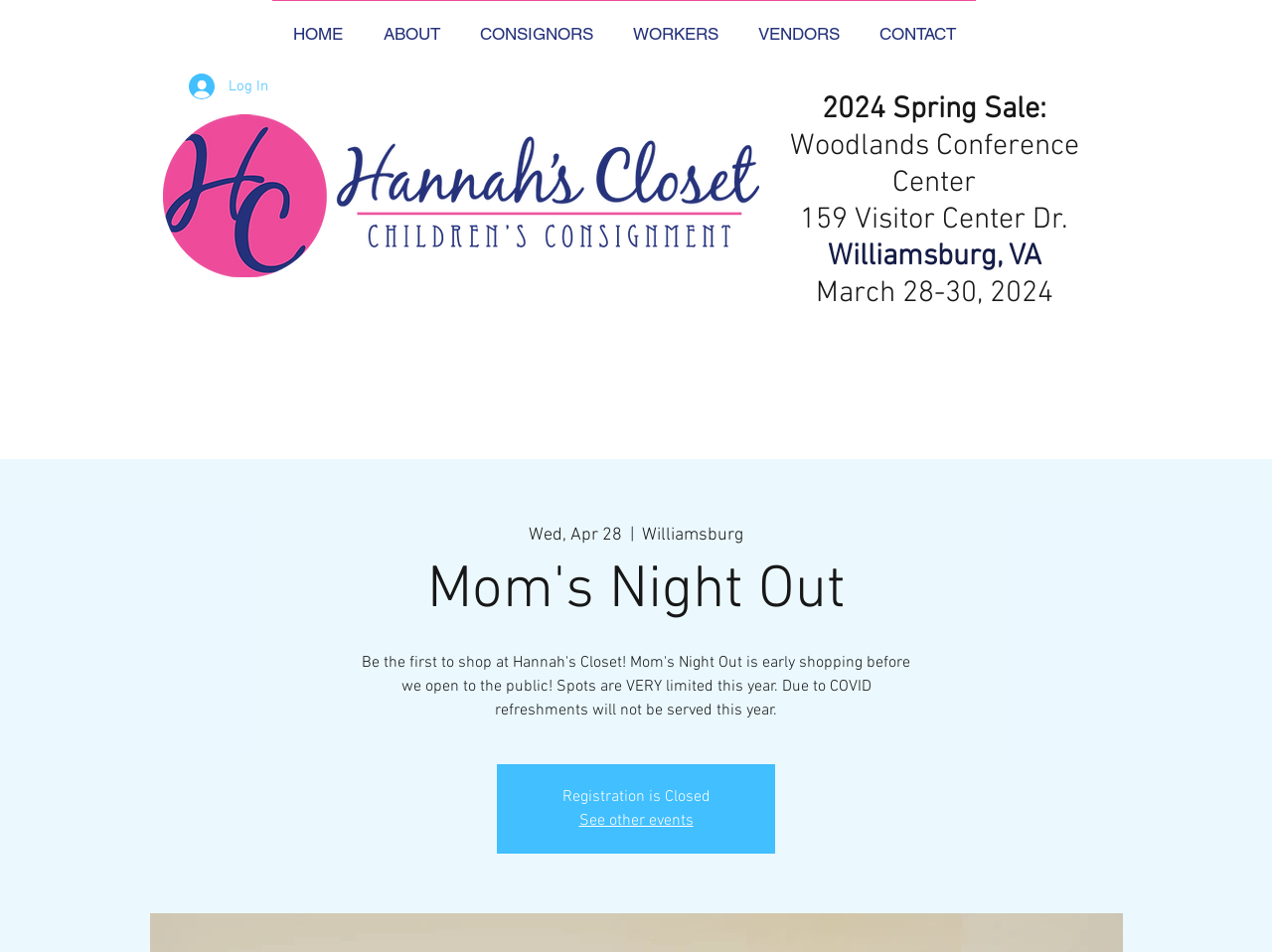Is there a login option available on the webpage?
Carefully analyze the image and provide a thorough answer to the question.

I found a button element with the text 'Log In', which indicates that there is a login option available on the webpage.